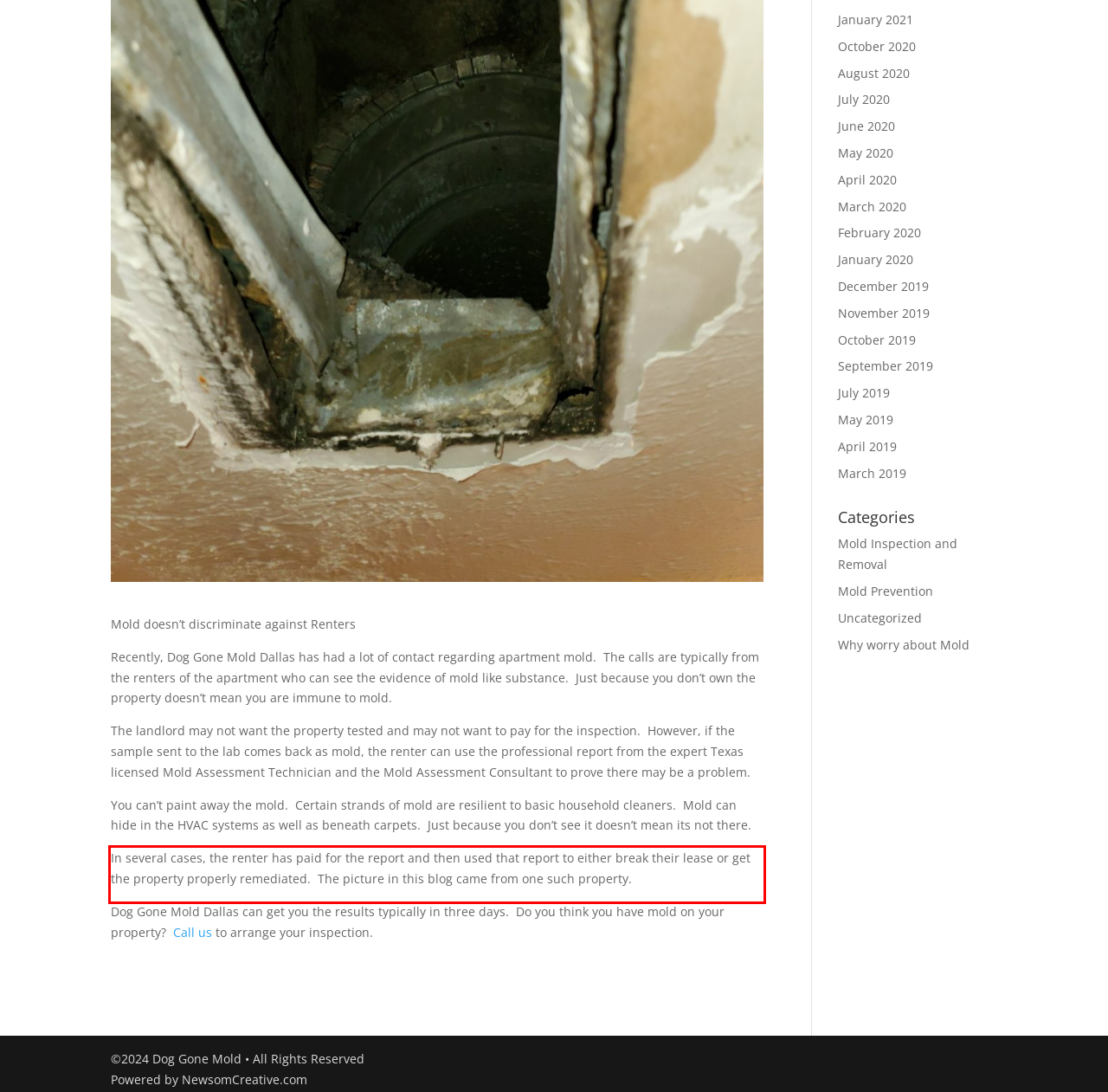Please look at the screenshot provided and find the red bounding box. Extract the text content contained within this bounding box.

In several cases, the renter has paid for the report and then used that report to either break their lease or get the property properly remediated. The picture in this blog came from one such property.